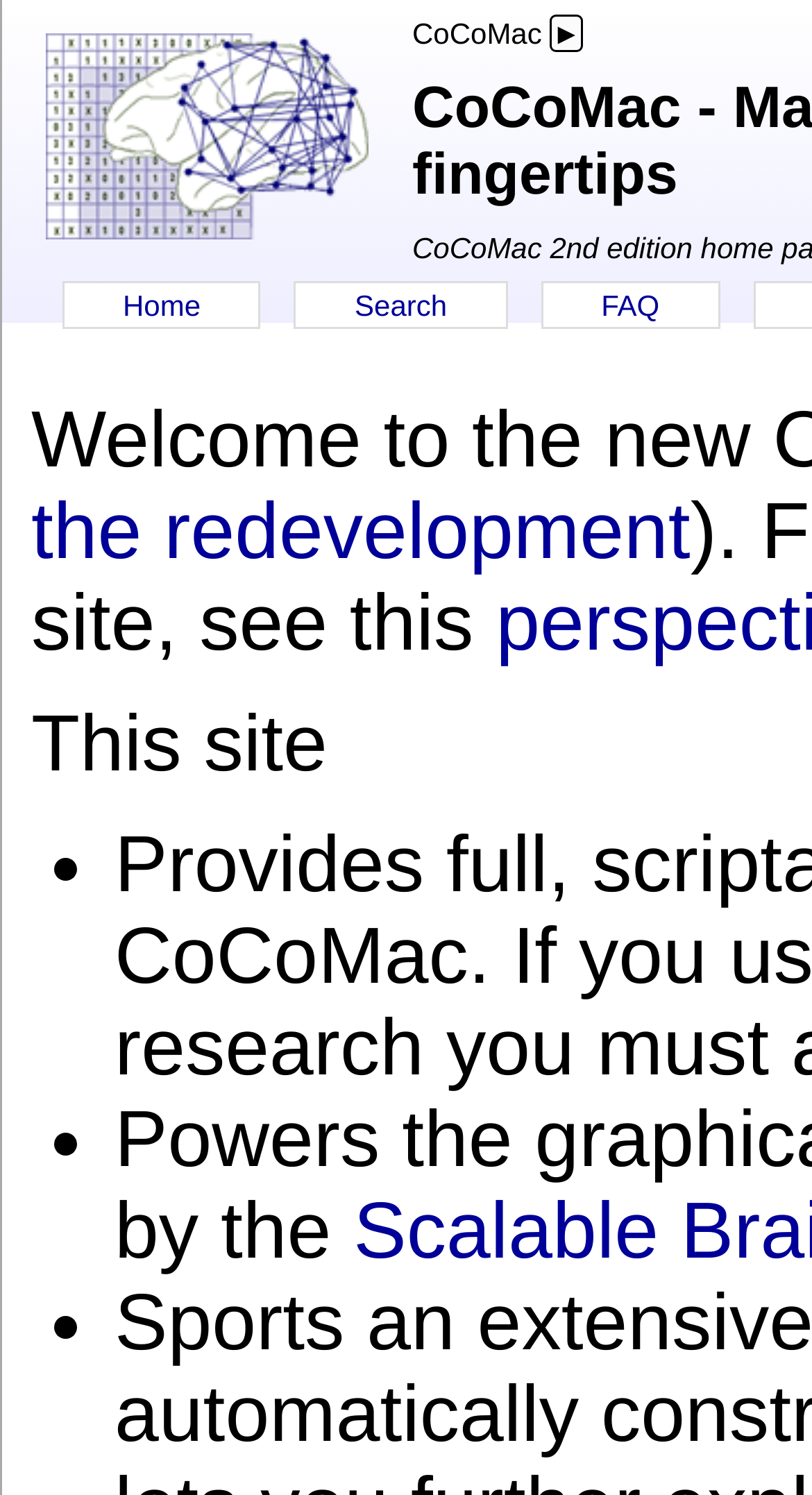Respond to the following question with a brief word or phrase:
How many navigation links are there?

3